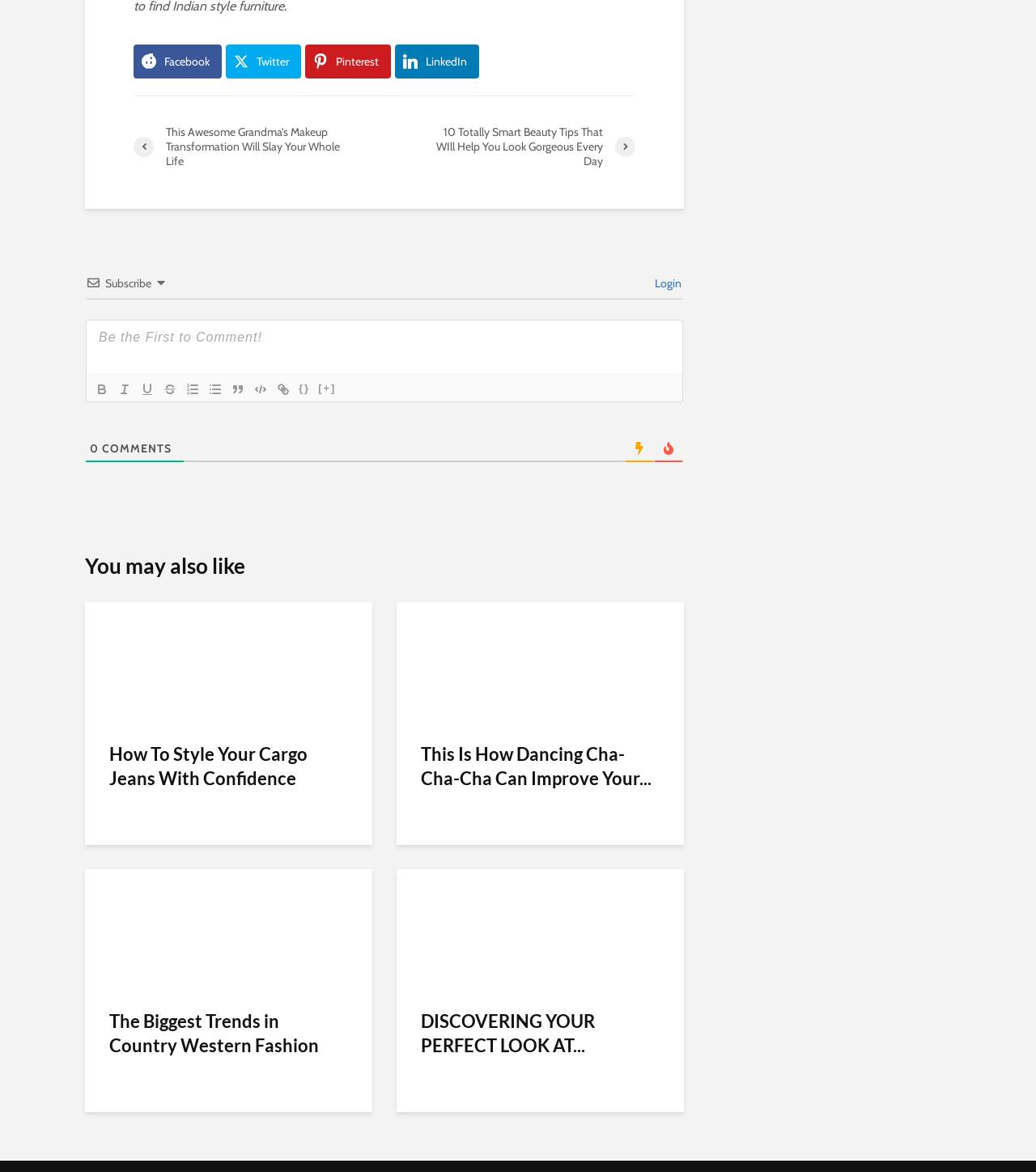Respond with a single word or phrase:
What is the first social media platform listed?

Facebook